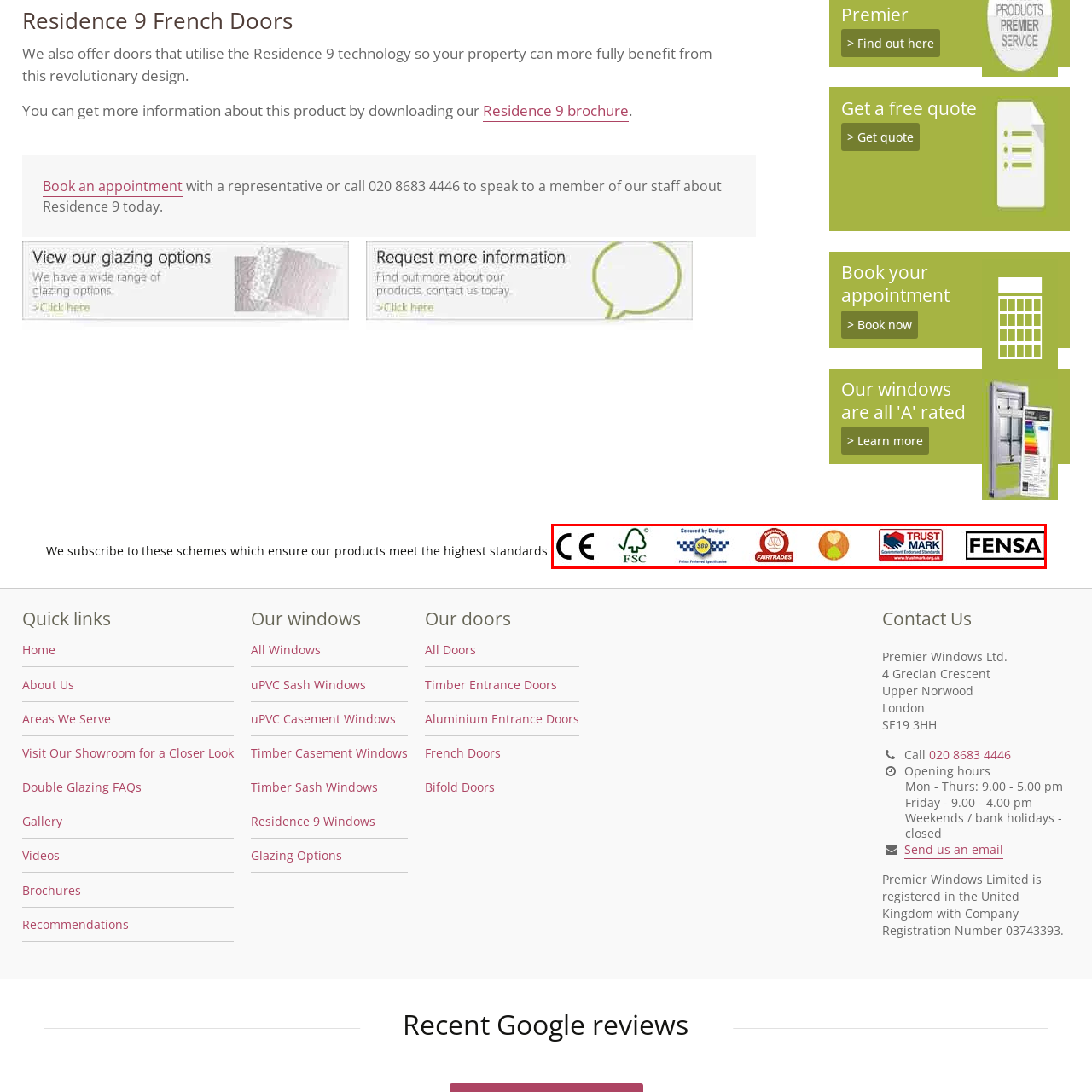Offer a detailed caption for the image that is surrounded by the red border.

The image showcases a series of certifications and logos representing quality assurance and industry standards for Premier Windows Ltd. These include the CE mark, indicating compliance with European safety standards, and the FSC certification, which ensures that products come from responsibly managed forests. Other notable logos visible in the image are "Secured by Design," which signifies that products have been designed to reduce crime, and the Fairtrade mark, emphasizing ethical sourcing. Additionally, the image features the TrustMark logo, denoting government-endorsed standards for tradespeople, and the FENSA certification, which indicates compliance with building regulations for replacement windows and doors. These accreditations highlight Premier Windows Ltd.'s commitment to offering high-quality, reliable products to its customers.